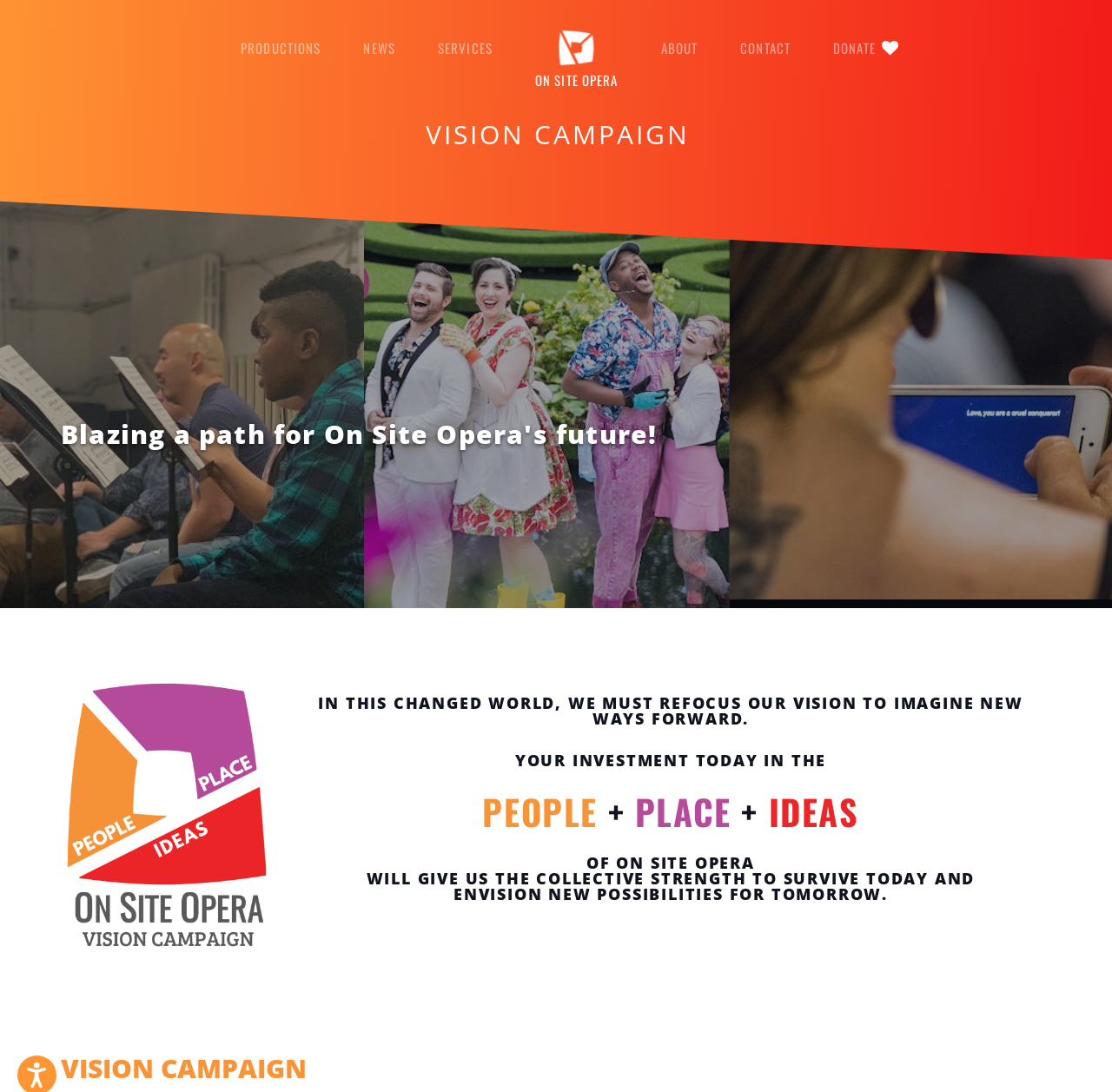Identify the bounding box coordinates for the region of the element that should be clicked to carry out the instruction: "View VISION CAMPAIGN". The bounding box coordinates should be four float numbers between 0 and 1, i.e., [left, top, right, bottom].

[0.057, 0.112, 0.947, 0.135]